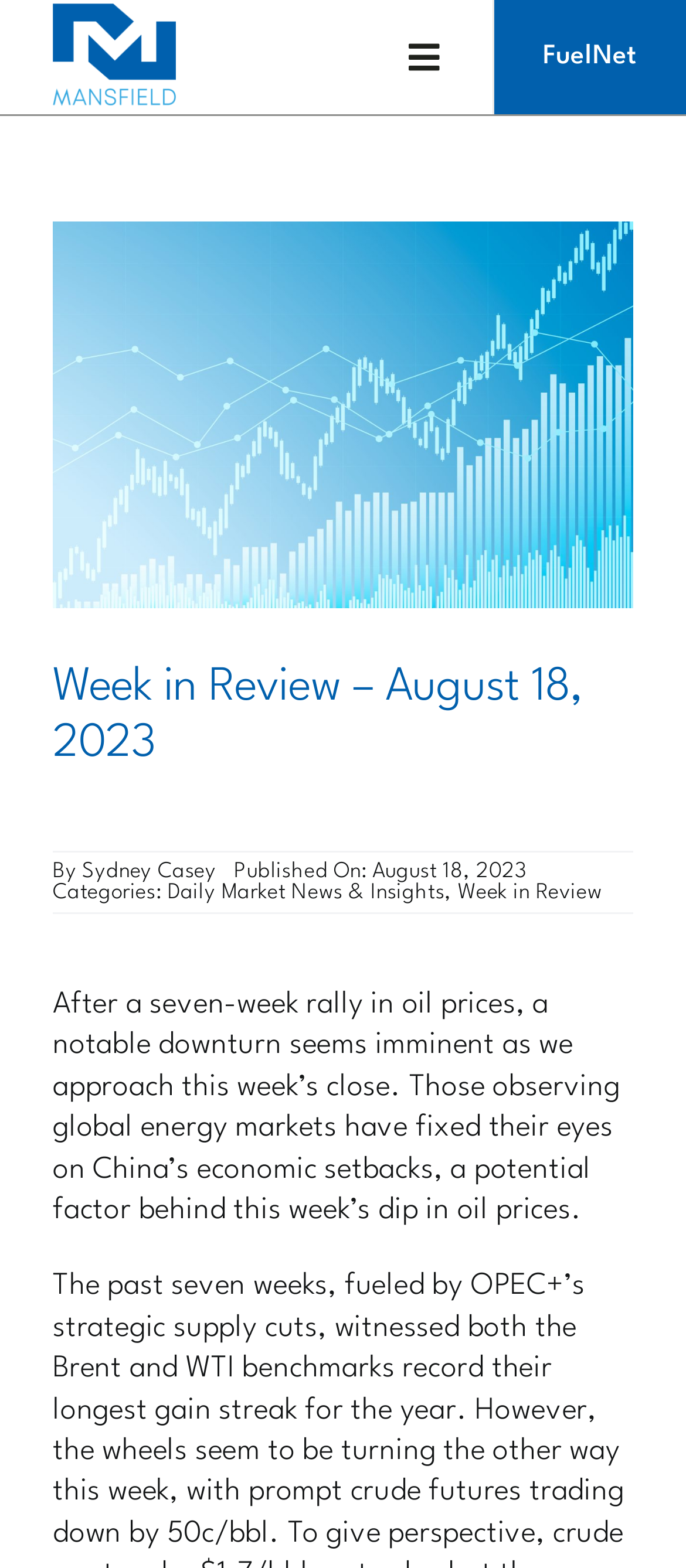Identify the bounding box coordinates of the region I need to click to complete this instruction: "Click Home".

None